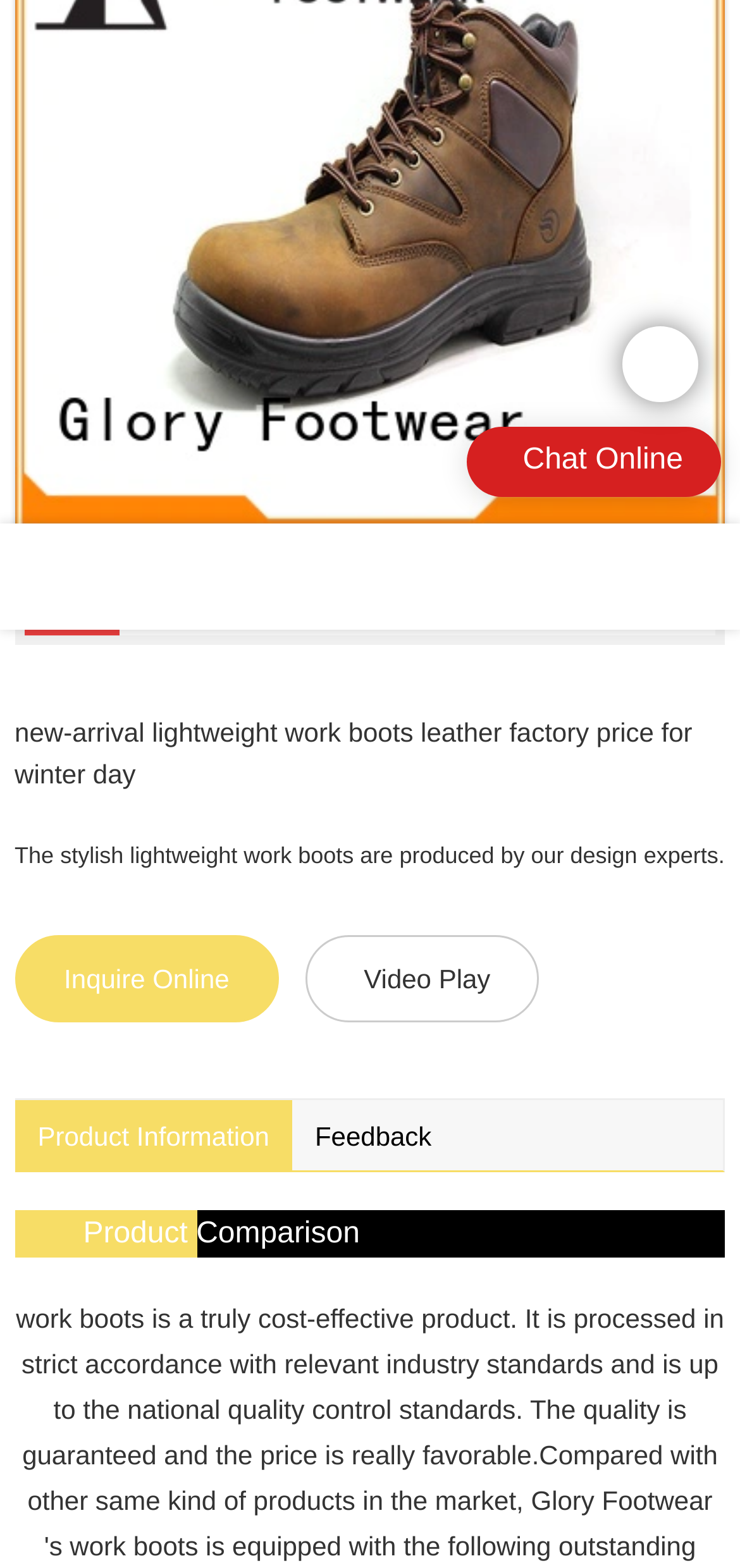Based on the element description, predict the bounding box coordinates (top-left x, top-left y, bottom-right x, bottom-right y) for the UI element in the screenshot: Inquire Online

[0.02, 0.596, 0.377, 0.652]